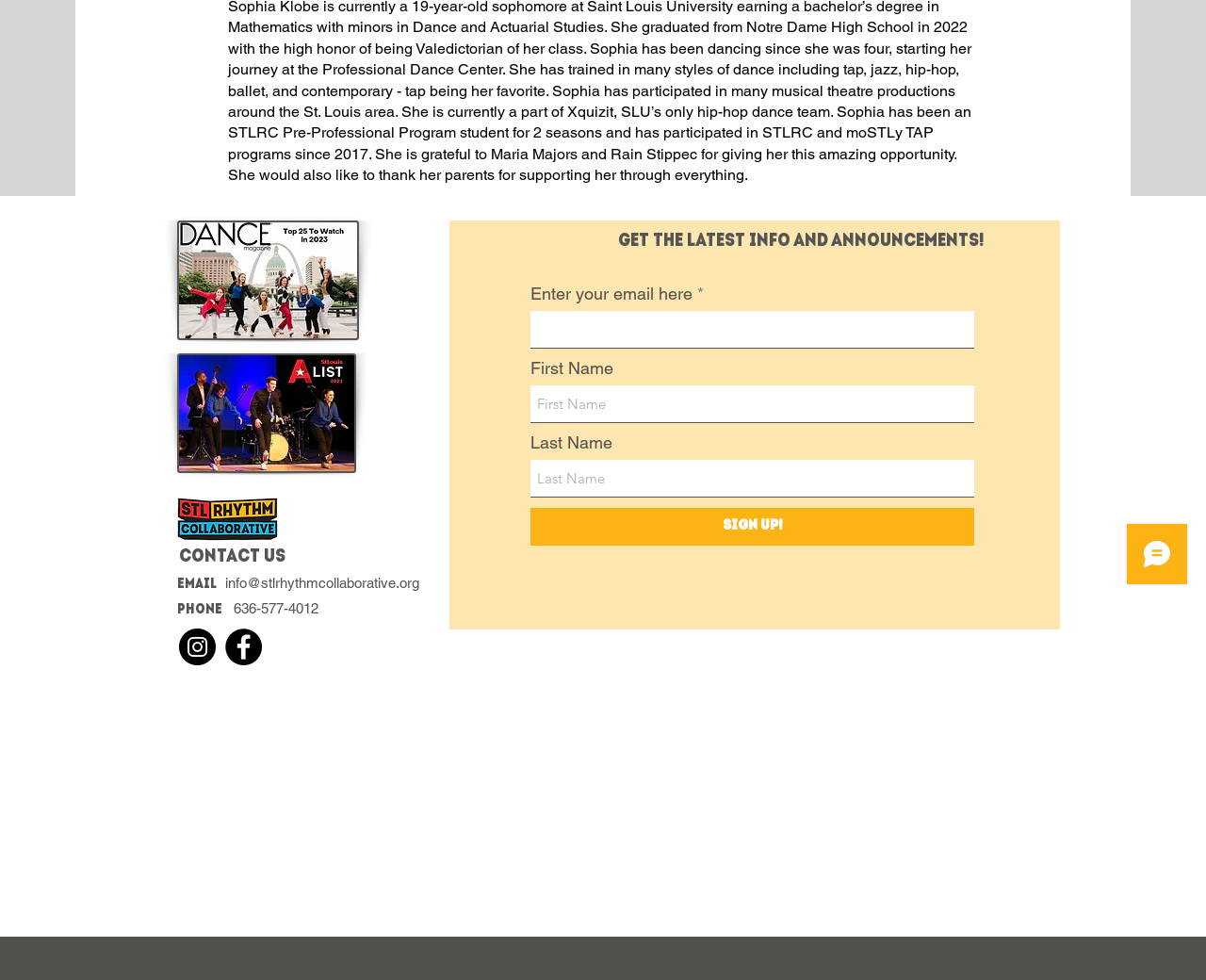Please provide the bounding box coordinates in the format (top-left x, top-left y, bottom-right x, bottom-right y). Remember, all values are floating point numbers between 0 and 1. What is the bounding box coordinate of the region described as: info@stlrhythmcollaborative.org

[0.187, 0.586, 0.348, 0.602]